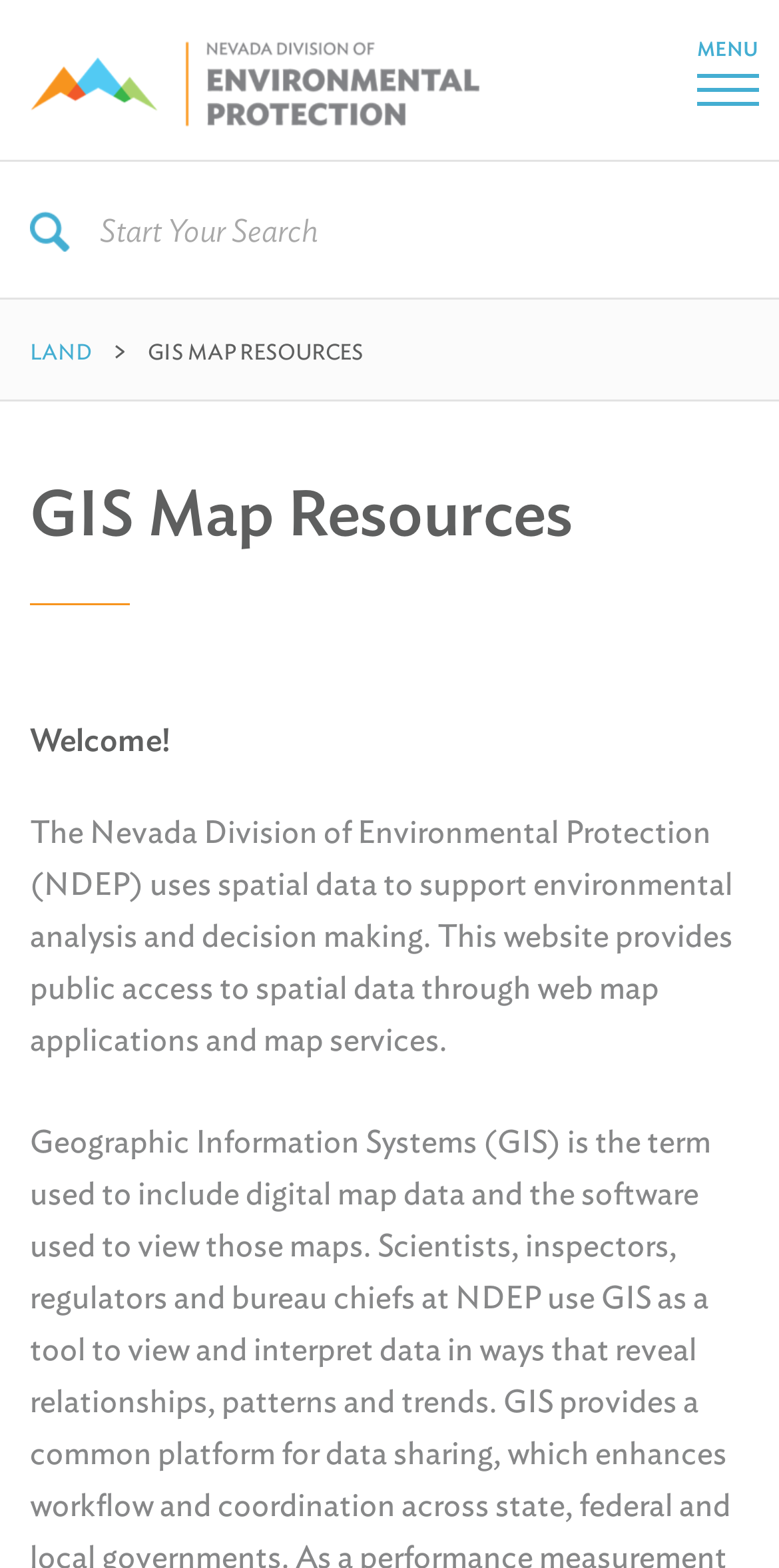Please specify the bounding box coordinates in the format (top-left x, top-left y, bottom-right x, bottom-right y), with values ranging from 0 to 1. Identify the bounding box for the UI component described as follows: name="keywords" placeholder="Start Your Search"

[0.038, 0.116, 0.962, 0.178]